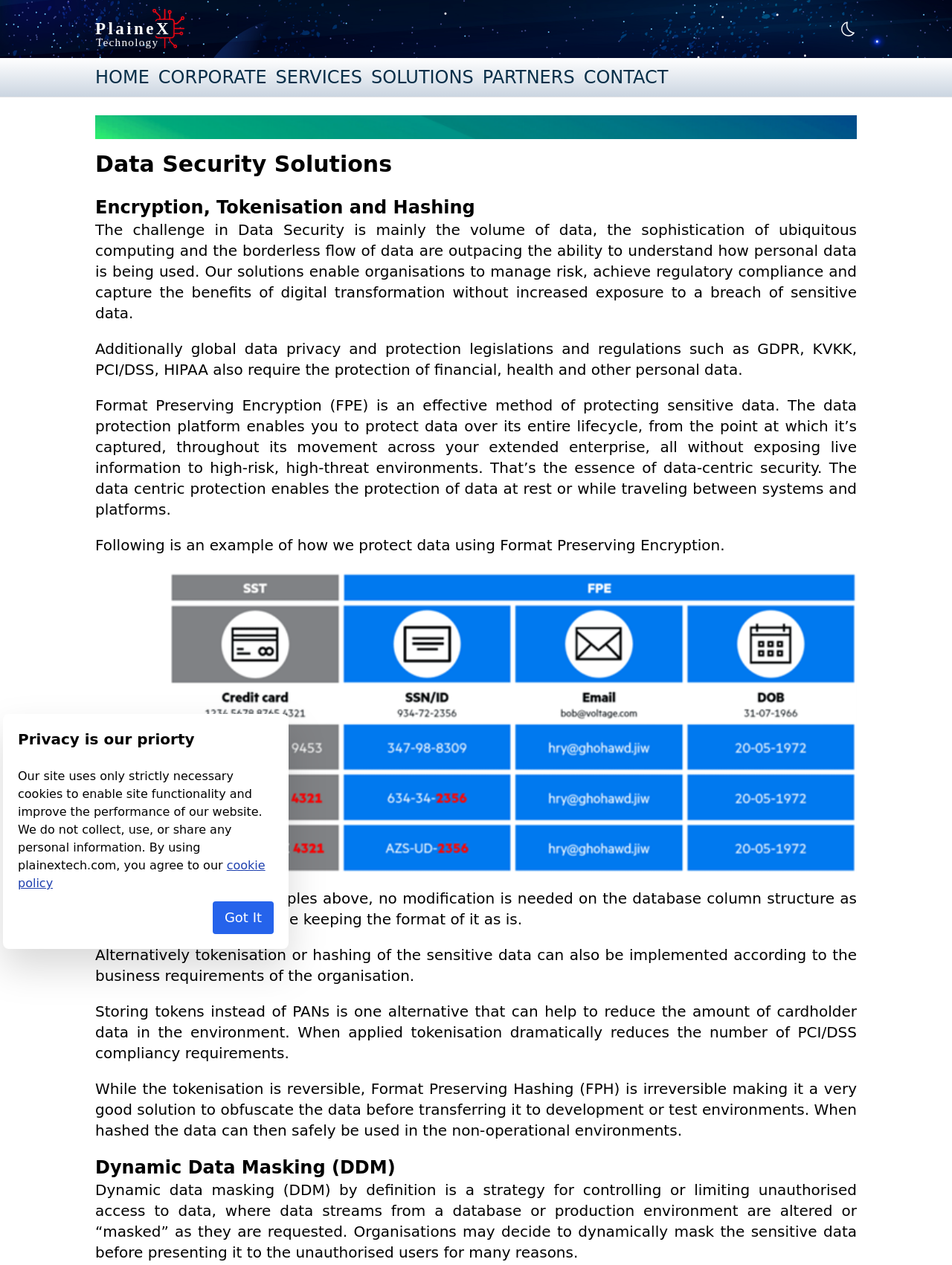Please find the bounding box coordinates of the element's region to be clicked to carry out this instruction: "Read about the author".

None